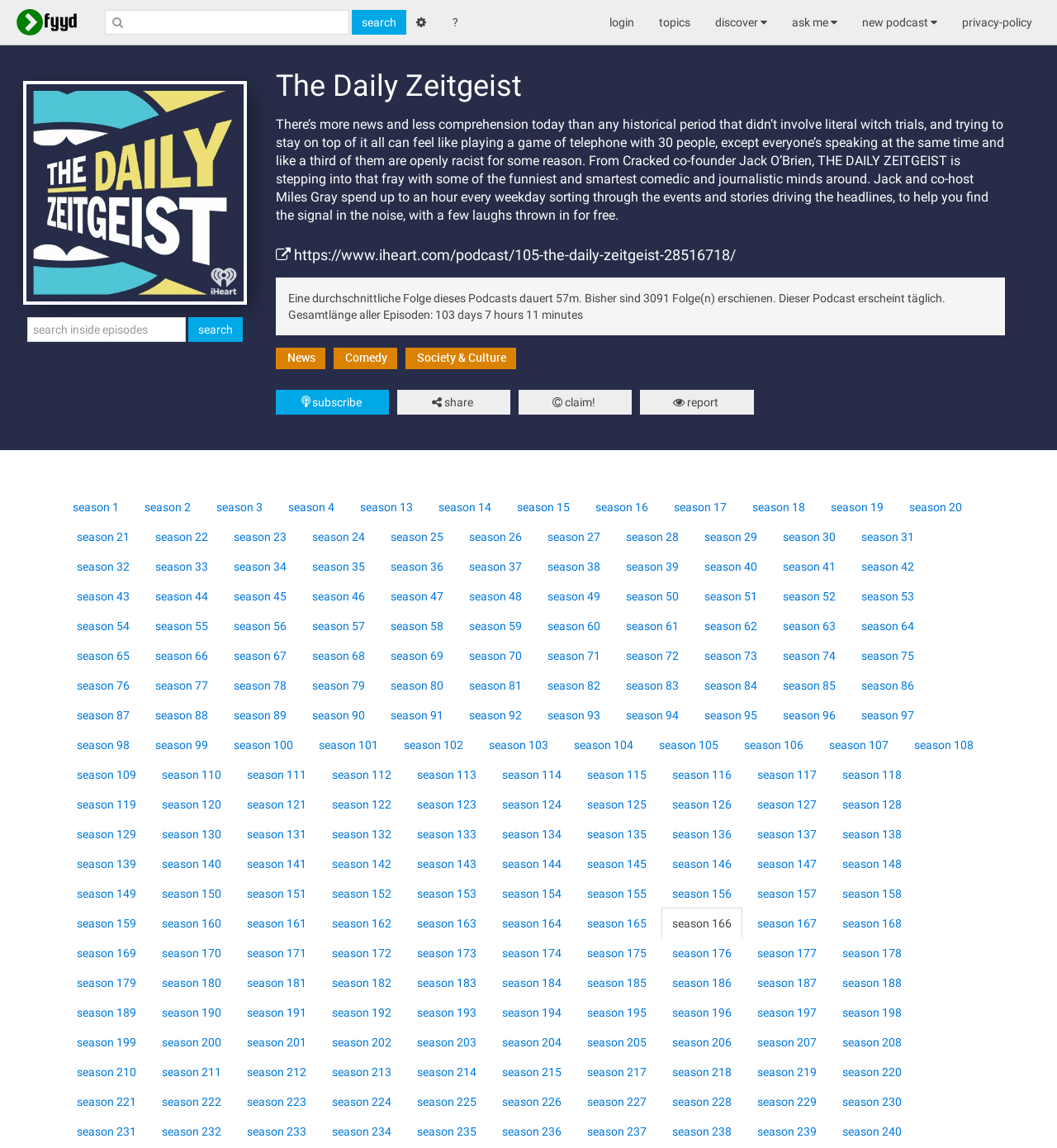Identify the bounding box coordinates for the element you need to click to achieve the following task: "Explore the 'Showcase'". Provide the bounding box coordinates as four float numbers between 0 and 1, in the form [left, top, right, bottom].

None